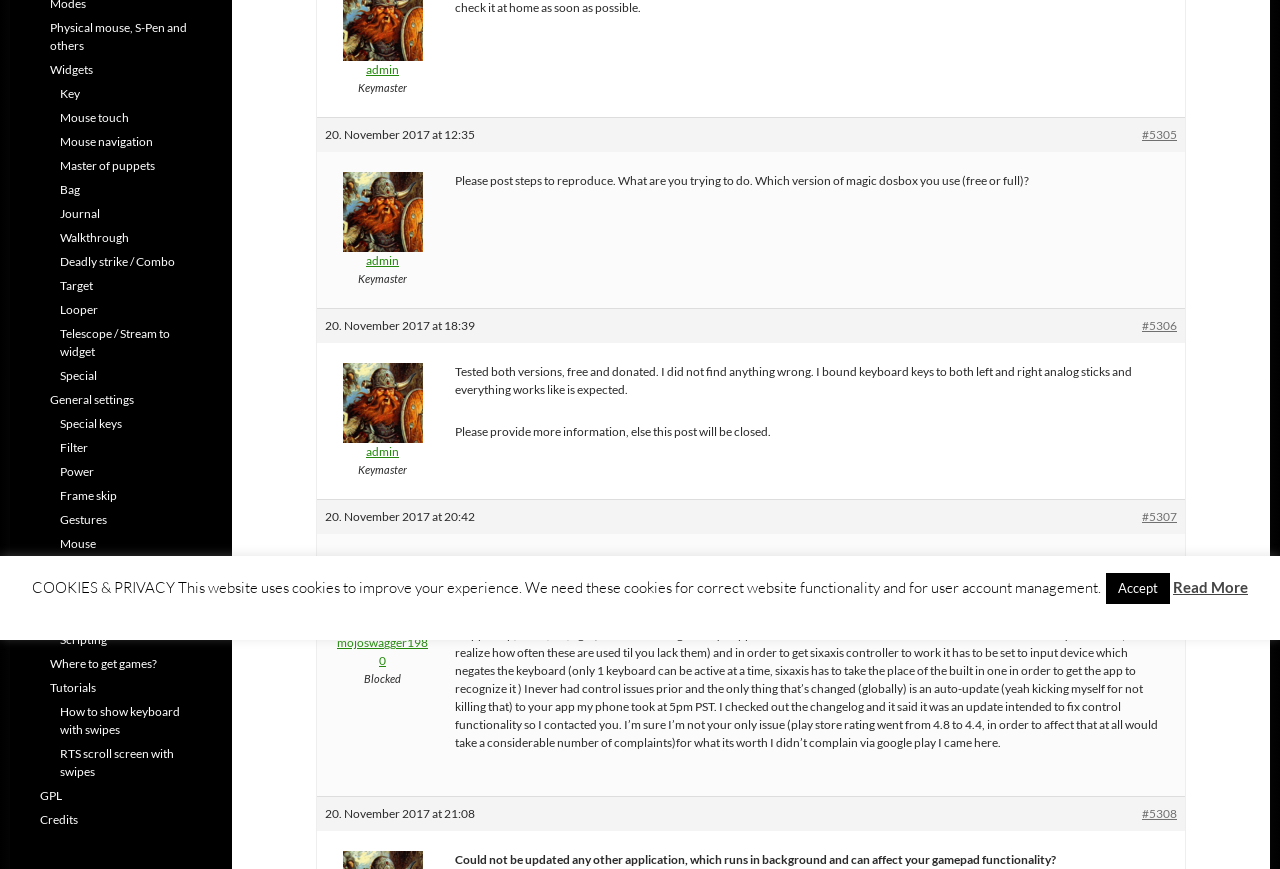Given the description "Mouse touch", provide the bounding box coordinates of the corresponding UI element.

[0.047, 0.127, 0.101, 0.144]